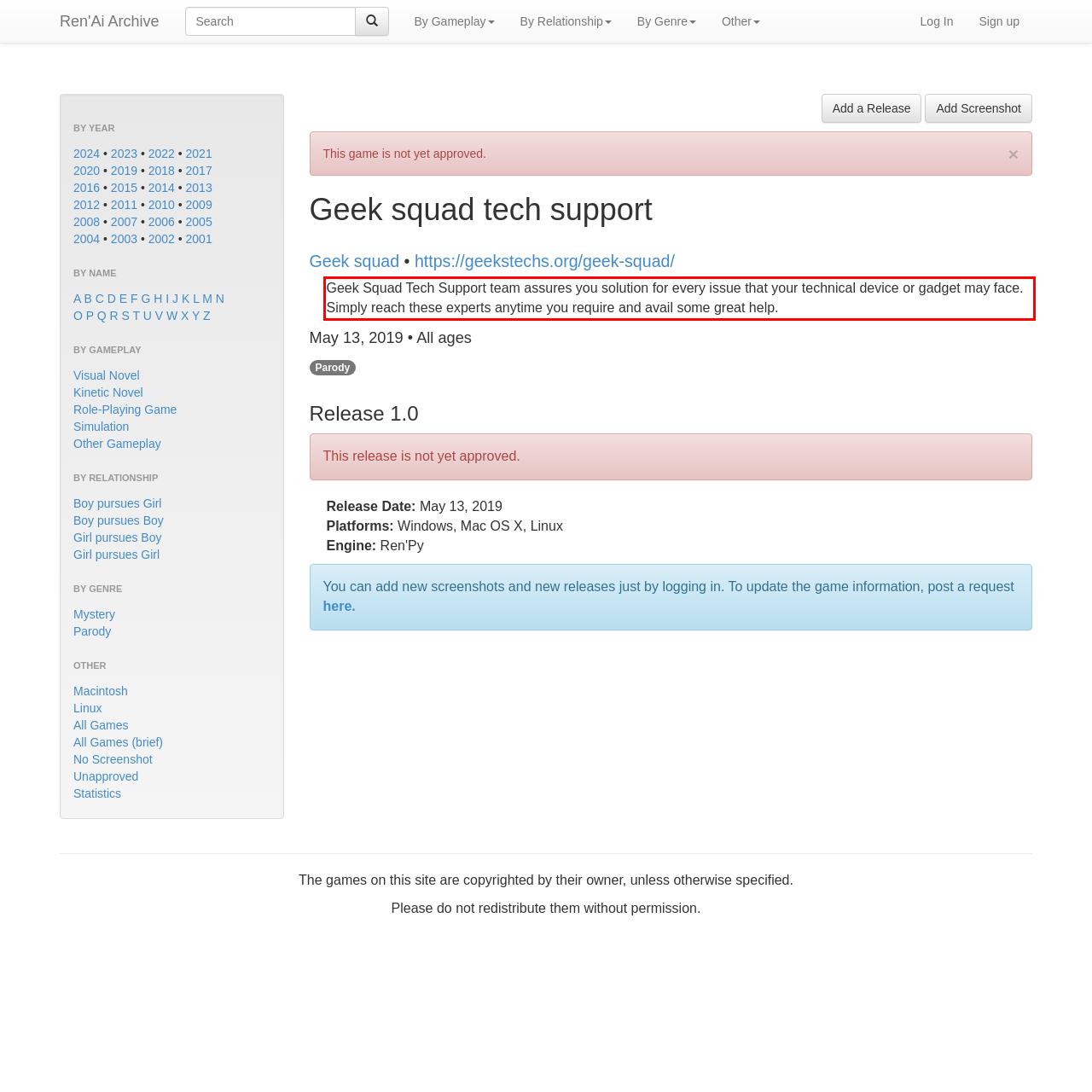In the screenshot of the webpage, find the red bounding box and perform OCR to obtain the text content restricted within this red bounding box.

Geek Squad Tech Support team assures you solution for every issue that your technical device or gadget may face. Simply reach these experts anytime you require and avail some great help.